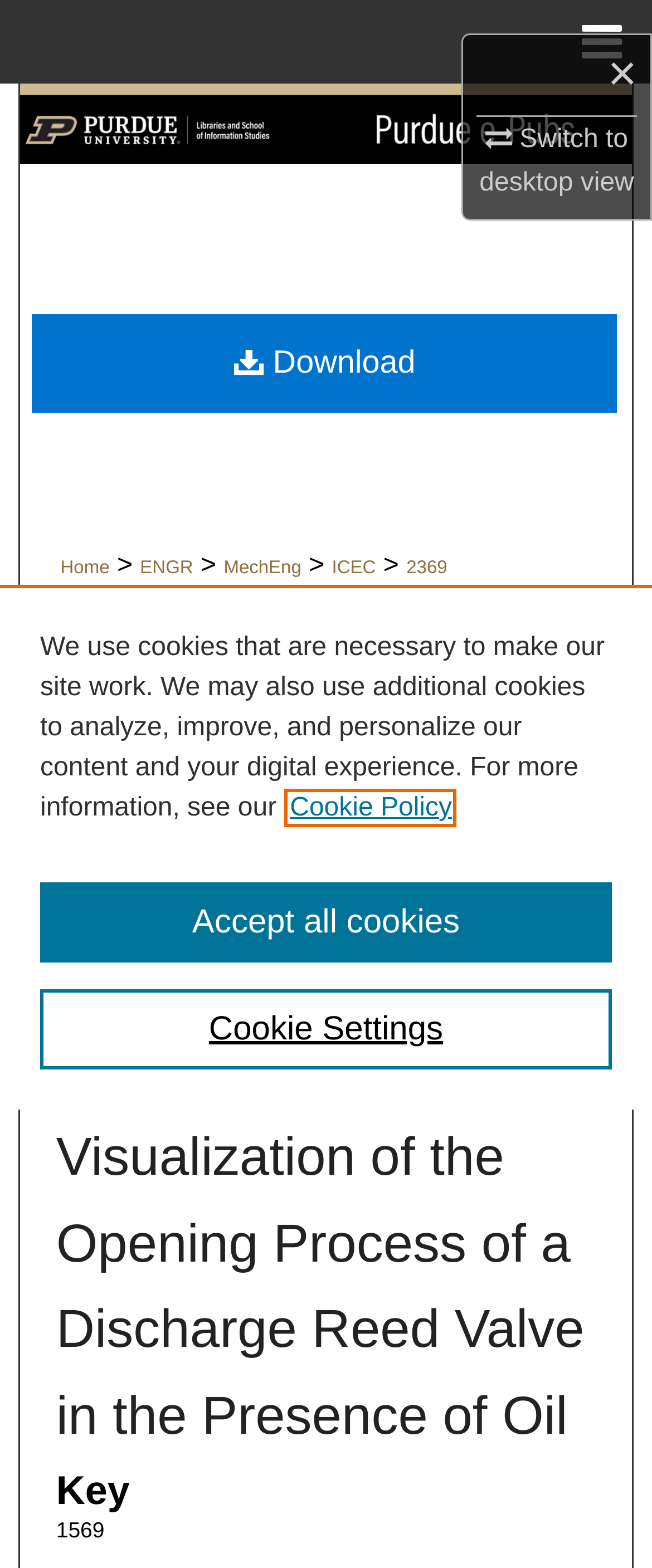Write an extensive caption that covers every aspect of the webpage.

This webpage appears to be a research paper or article page, specifically from the International Compressor Engineering Conference. At the top right corner, there is a close button, a switch to desktop view button, and a menu button. Below these buttons, there is a hidden menu with links to Home, Search, Browse Collections, My Account, About, and DC Network Digital Commons Network.

On the top left, there is a Purdue e-Pubs logo, accompanied by a Purdue University image. Below this, there is a breadcrumb navigation menu with links to Home, ENGR, MechEng, ICEC, and 2369.

The main content of the page is divided into sections. The first section has an image of the International Compressor Engineering Conference, followed by a heading that reads "INTERNATIONAL COMPRESSOR ENGINEERING CONFERENCE". Below this, there is a link to the conference title.

The next section has a heading that reads "Visualization of the Opening Process of a Discharge Reed Valve in the Presence of Oil", which is also a link. This is followed by a section with a heading that reads "Key", and then another section with a heading that reads "Conference Year" and displays the year "2014".

On the right side of the page, there is a download button. At the bottom of the page, there is a cookie banner with a privacy alert dialog that explains the use of cookies on the site. The dialog has buttons to adjust cookie settings and accept all cookies.